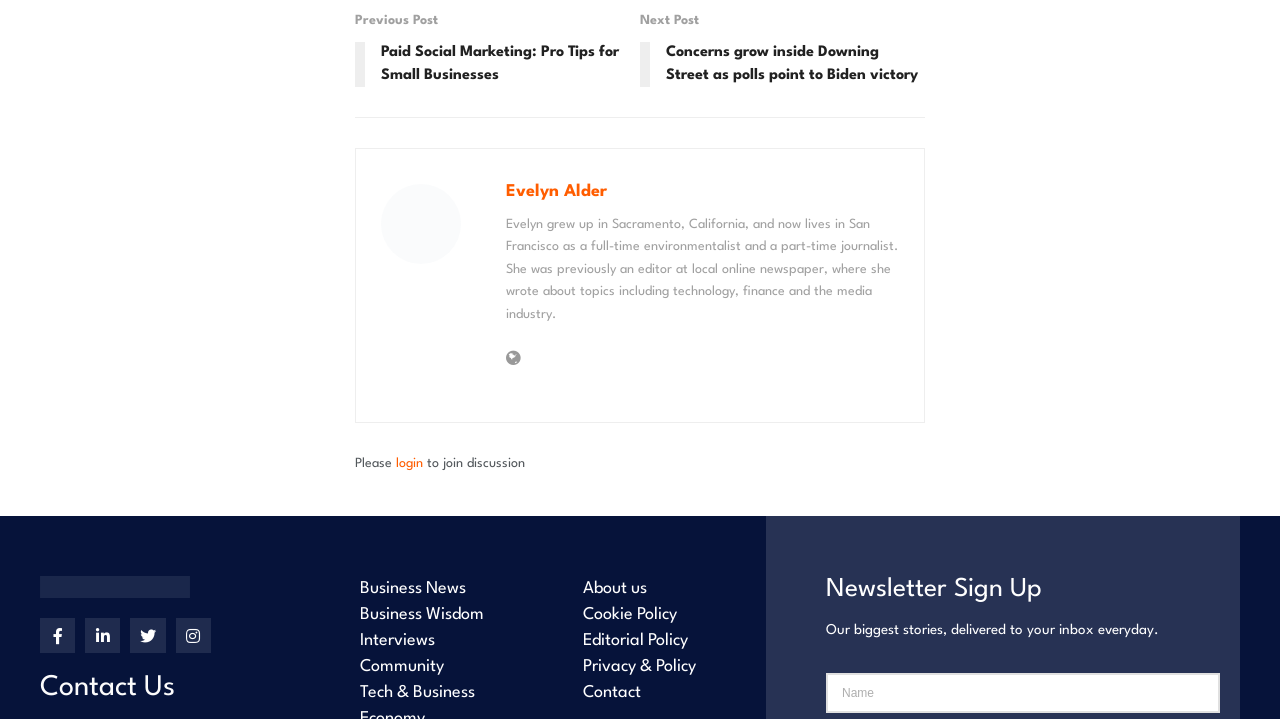What is the purpose of the textbox at the bottom?
Please provide a single word or phrase in response based on the screenshot.

Newsletter sign up